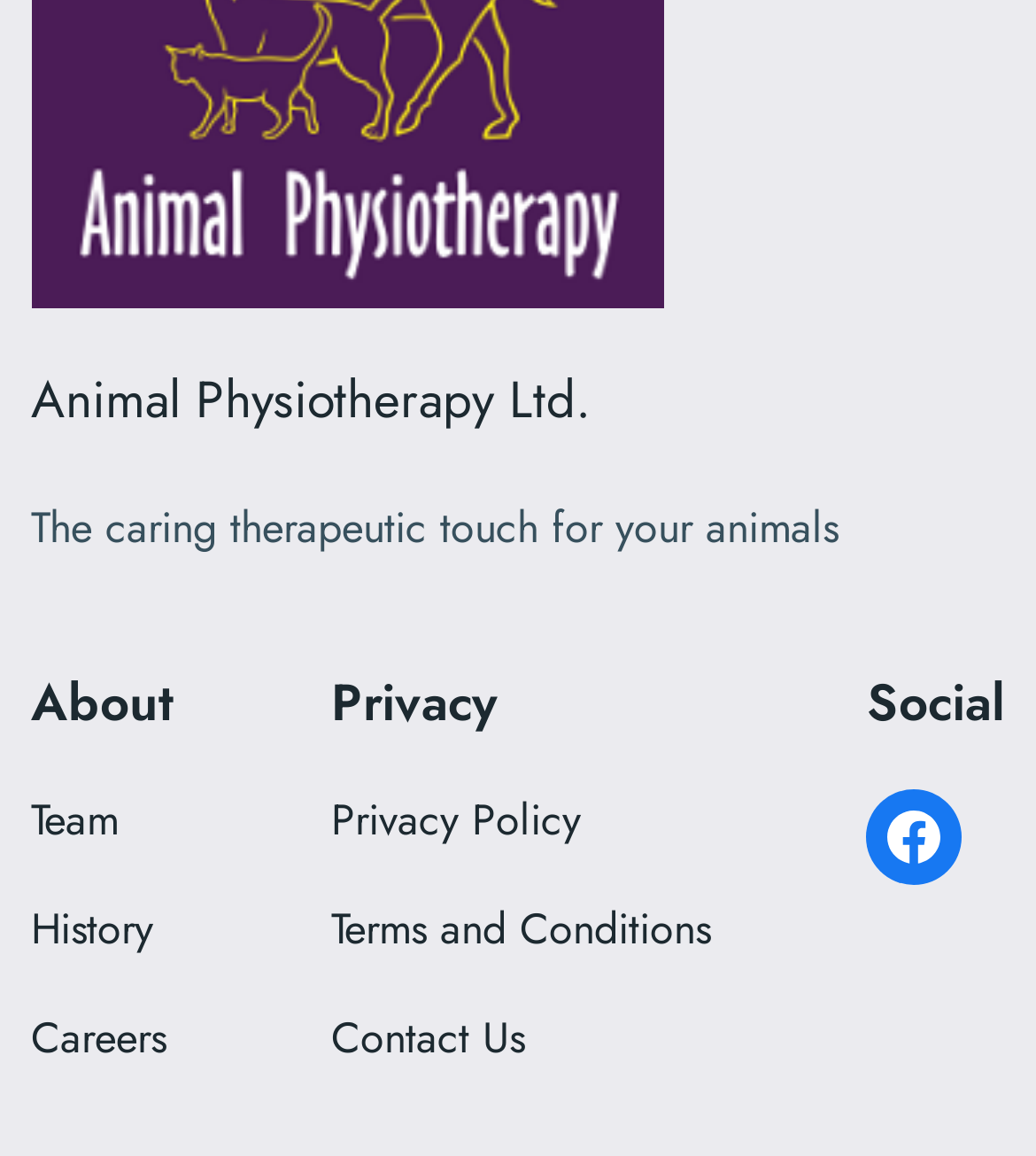What is the name of the company?
With the help of the image, please provide a detailed response to the question.

The name of the company is mentioned in the link element with the text 'Animal Physiotherapy Ltd.' at the top of the webpage.